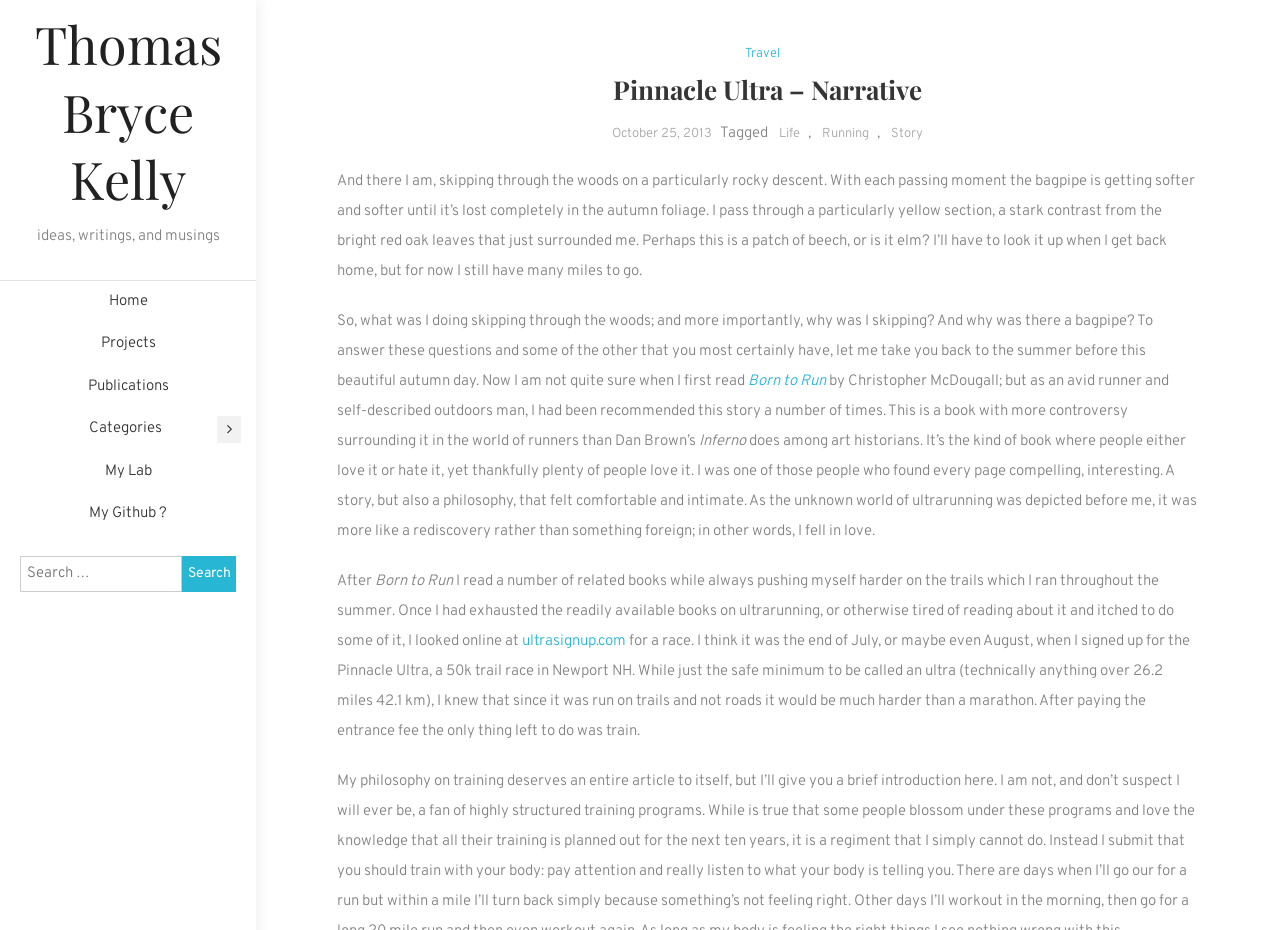What is the author's activity mentioned in the narrative?
Carefully analyze the image and provide a thorough answer to the question.

The narrative mentions the author's activity of running, specifically ultrarunning. The author talks about reading books on ultrarunning and eventually signing up for a 50k trail race called the Pinnacle Ultra.